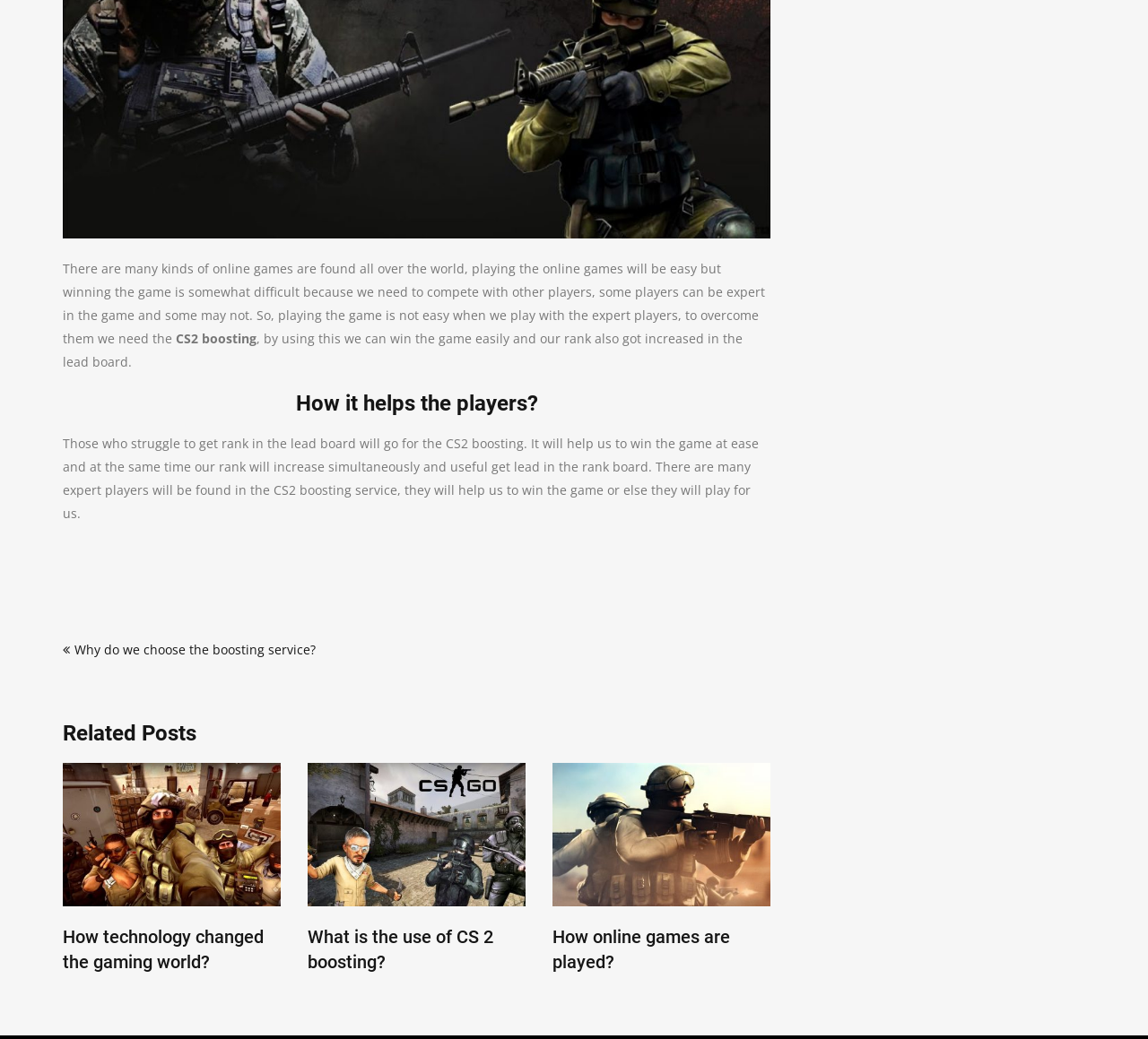Please find the bounding box coordinates in the format (top-left x, top-left y, bottom-right x, bottom-right y) for the given element description. Ensure the coordinates are floating point numbers between 0 and 1. Description: Previous

[0.059, 0.829, 0.071, 0.867]